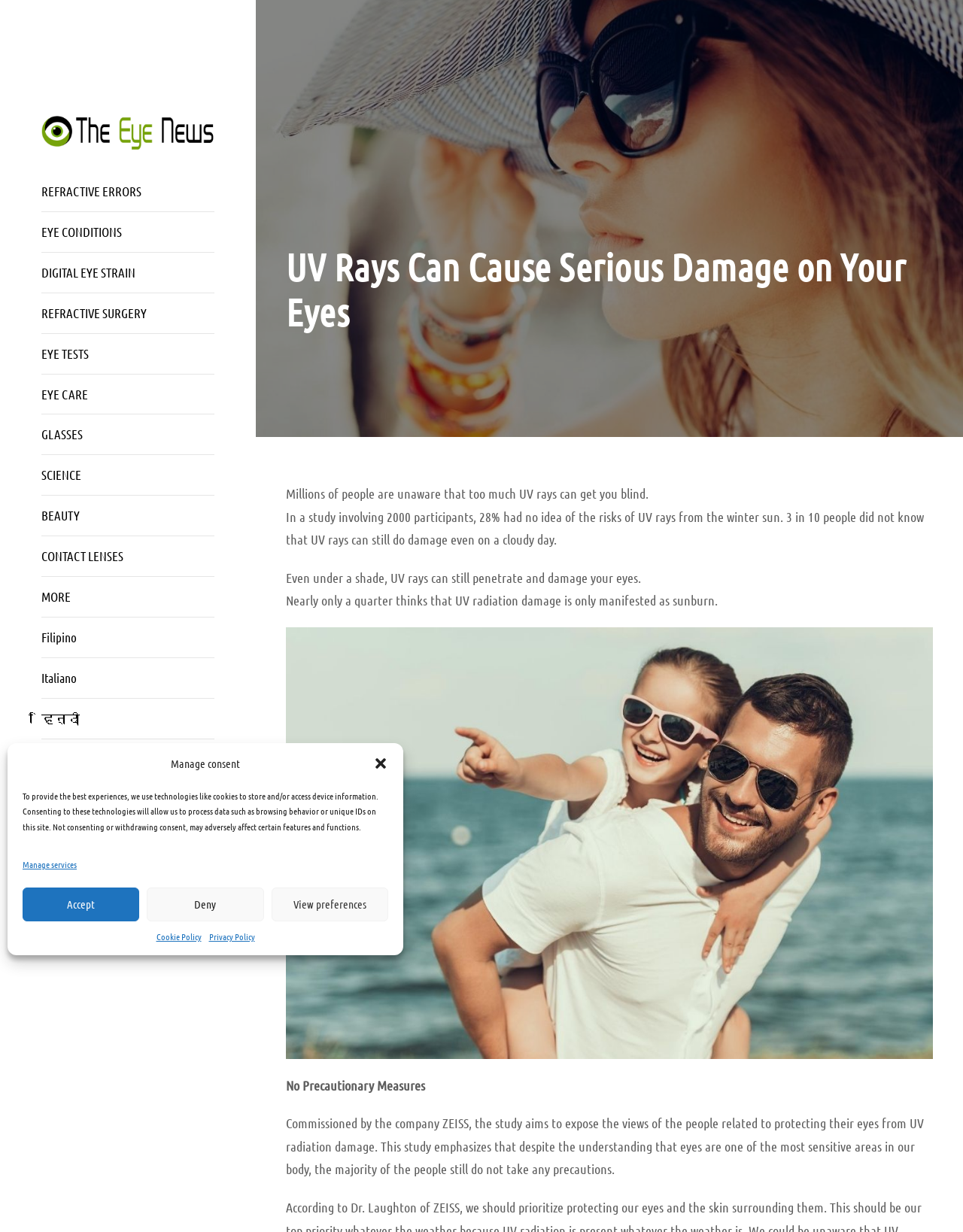Can you show the bounding box coordinates of the region to click on to complete the task described in the instruction: "Switch to Filipino language"?

[0.043, 0.508, 0.223, 0.526]